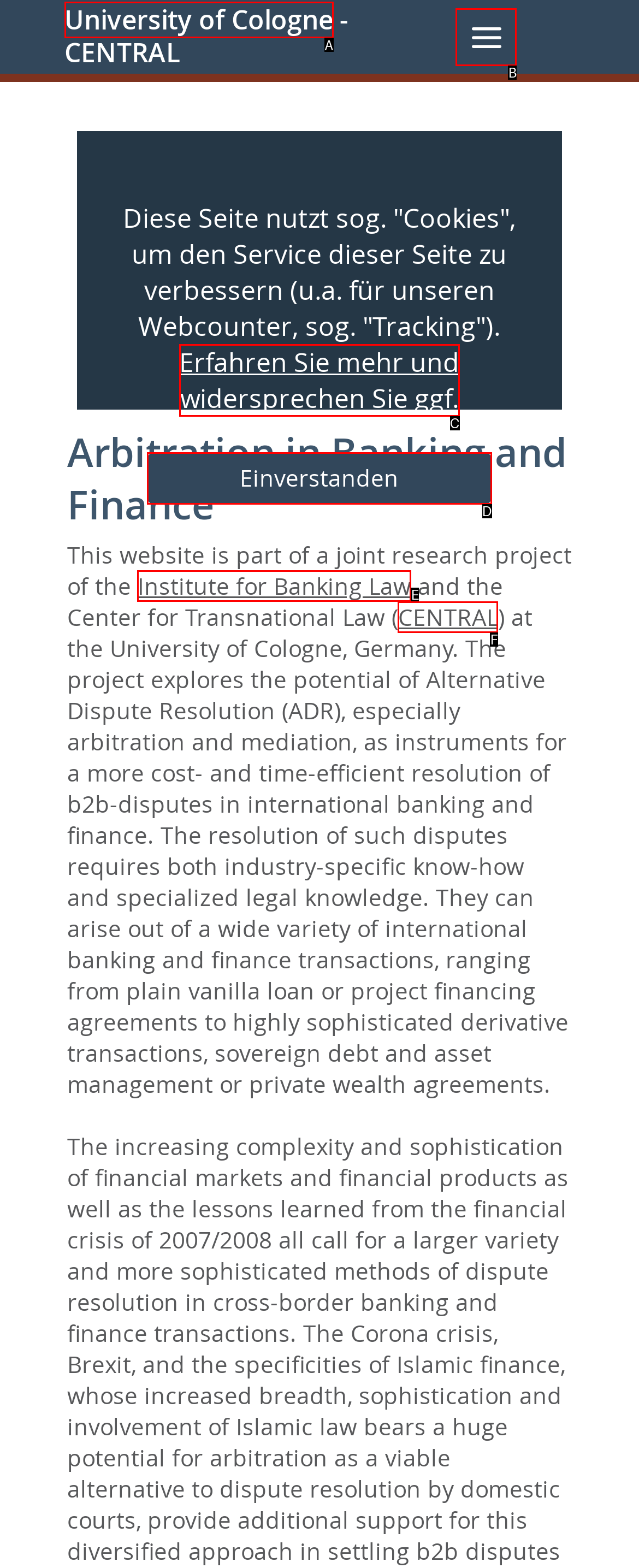Match the description: Institute for Banking Law to the appropriate HTML element. Respond with the letter of your selected option.

E